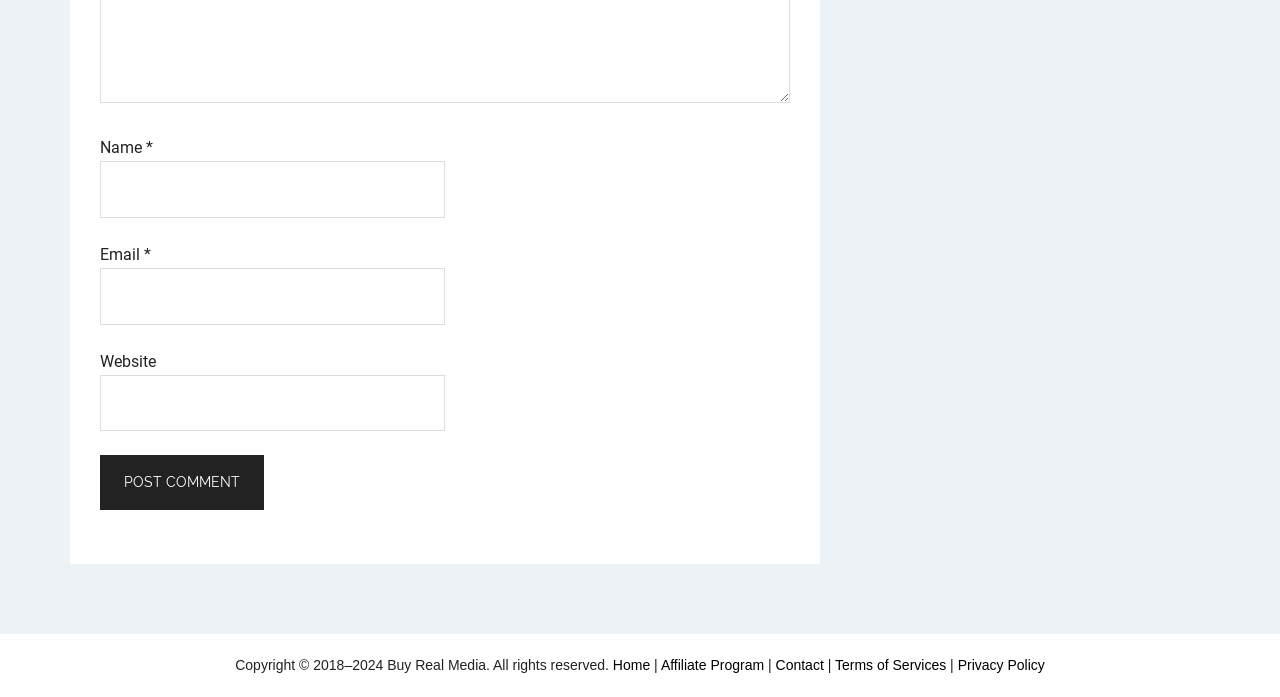Extract the bounding box of the UI element described as: "Home".

[0.479, 0.943, 0.508, 0.966]